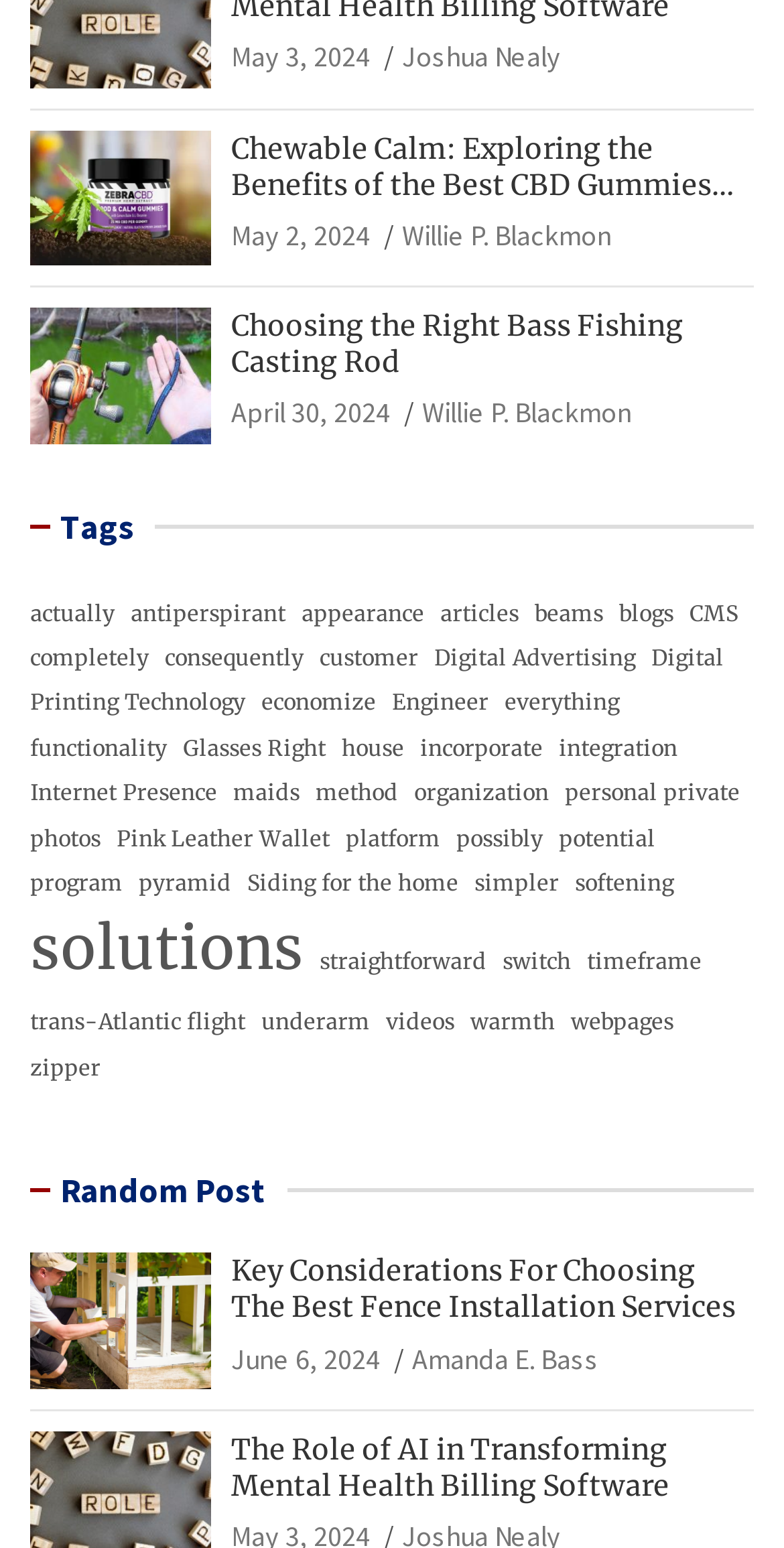Identify the bounding box coordinates of the clickable region to carry out the given instruction: "View the post from Joshua Nealy".

[0.513, 0.025, 0.715, 0.049]